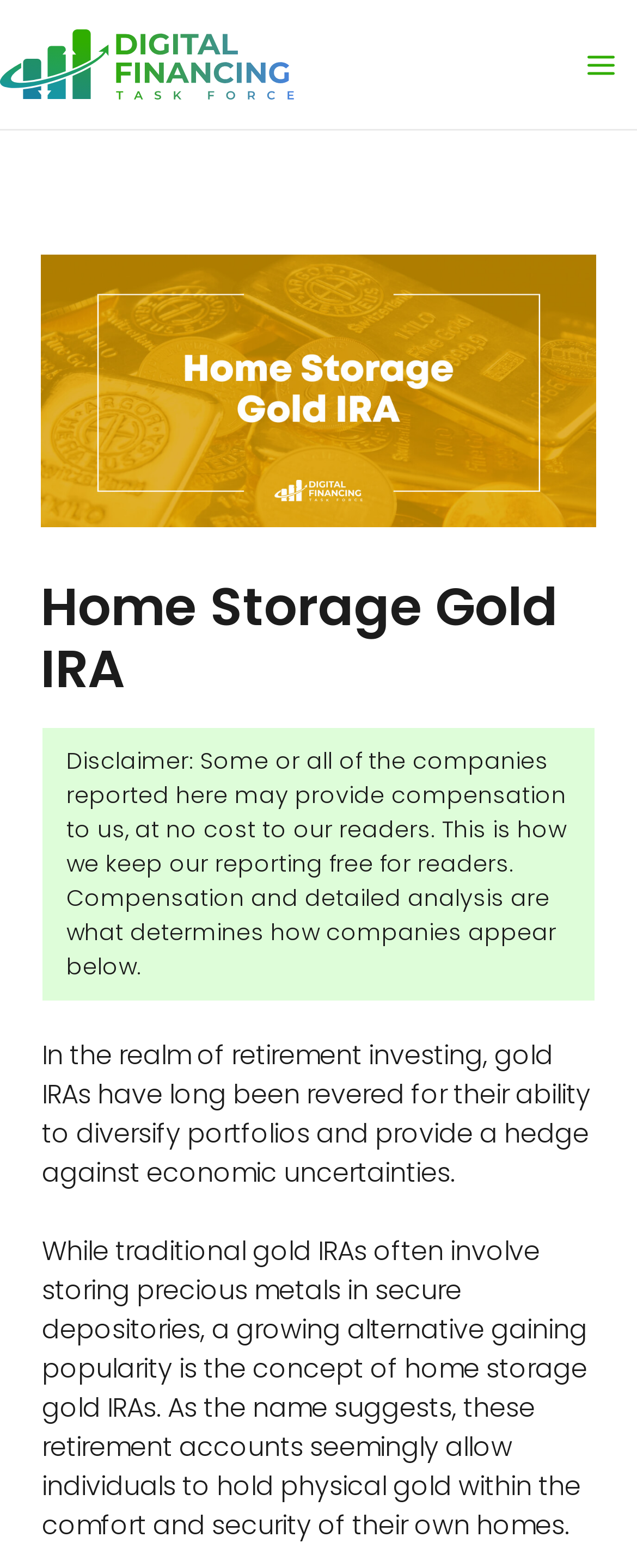Give a one-word or one-phrase response to the question: 
What determines how companies appear on this webpage?

Compensation and detailed analysis